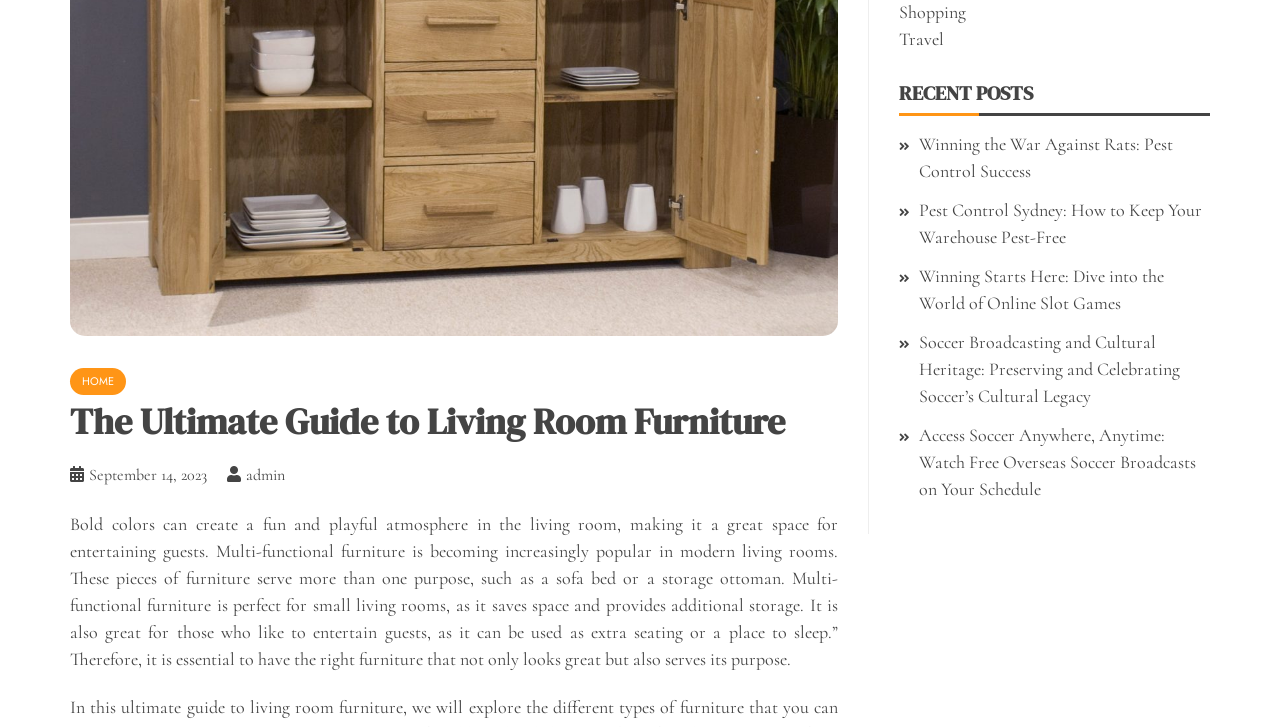Predict the bounding box of the UI element based on this description: "Інститут економіки промисловості НАН України".

None